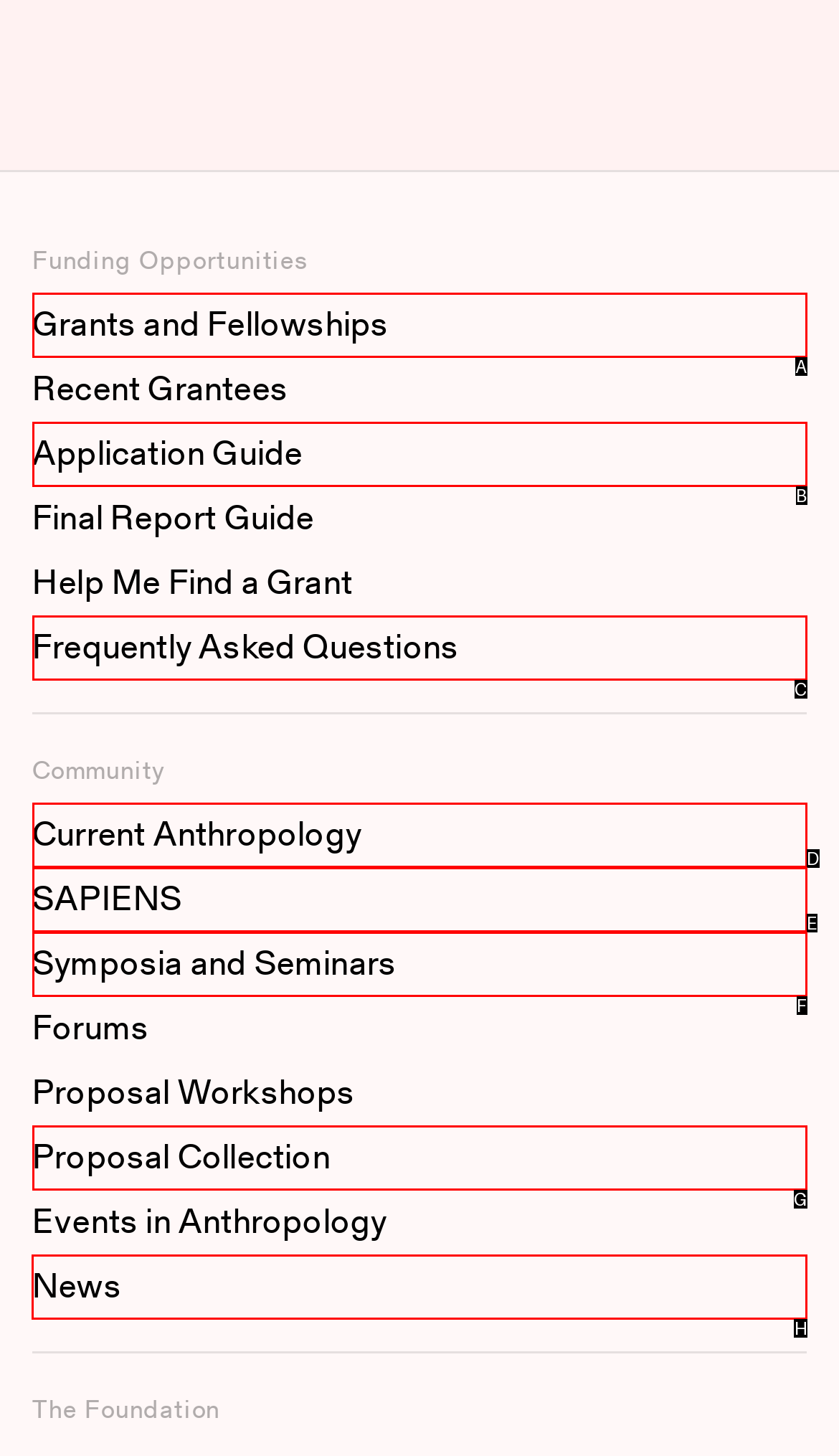Point out which UI element to click to complete this task: Read news in anthropology
Answer with the letter corresponding to the right option from the available choices.

H